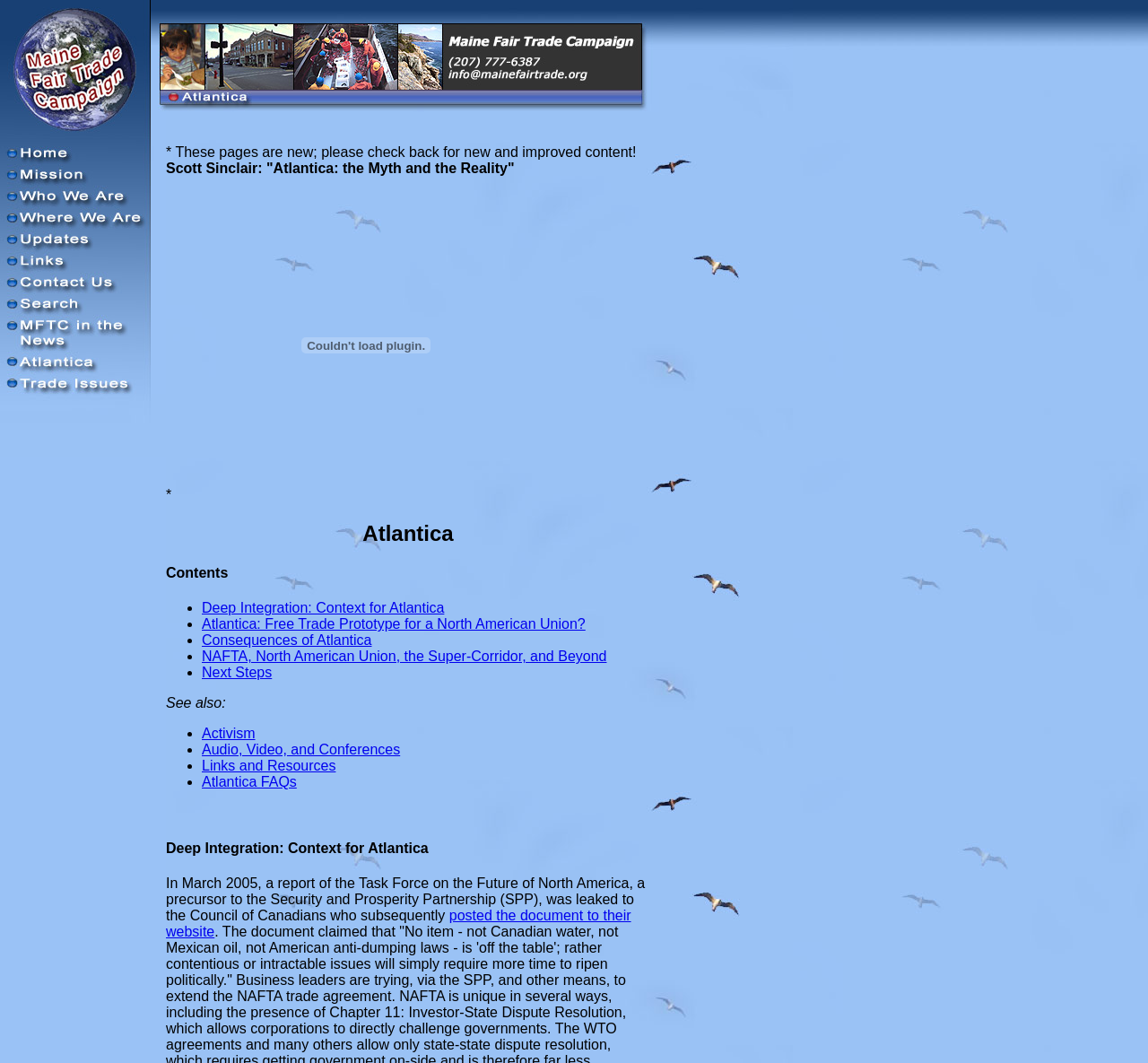How many links are in the top navigation bar?
Identify the answer in the screenshot and reply with a single word or phrase.

11